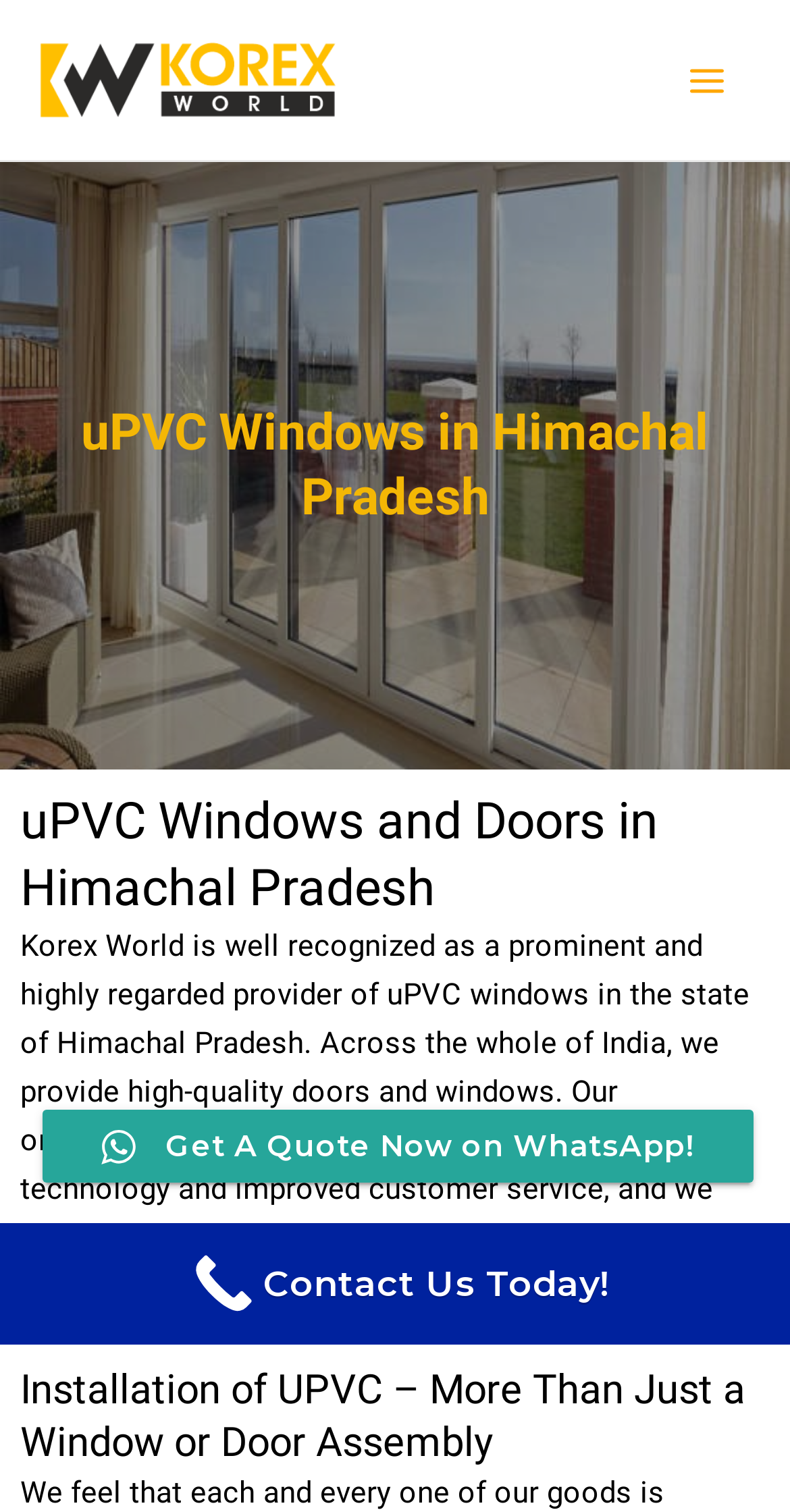Using the description "Main Menu", locate and provide the bounding box of the UI element.

[0.841, 0.025, 0.949, 0.081]